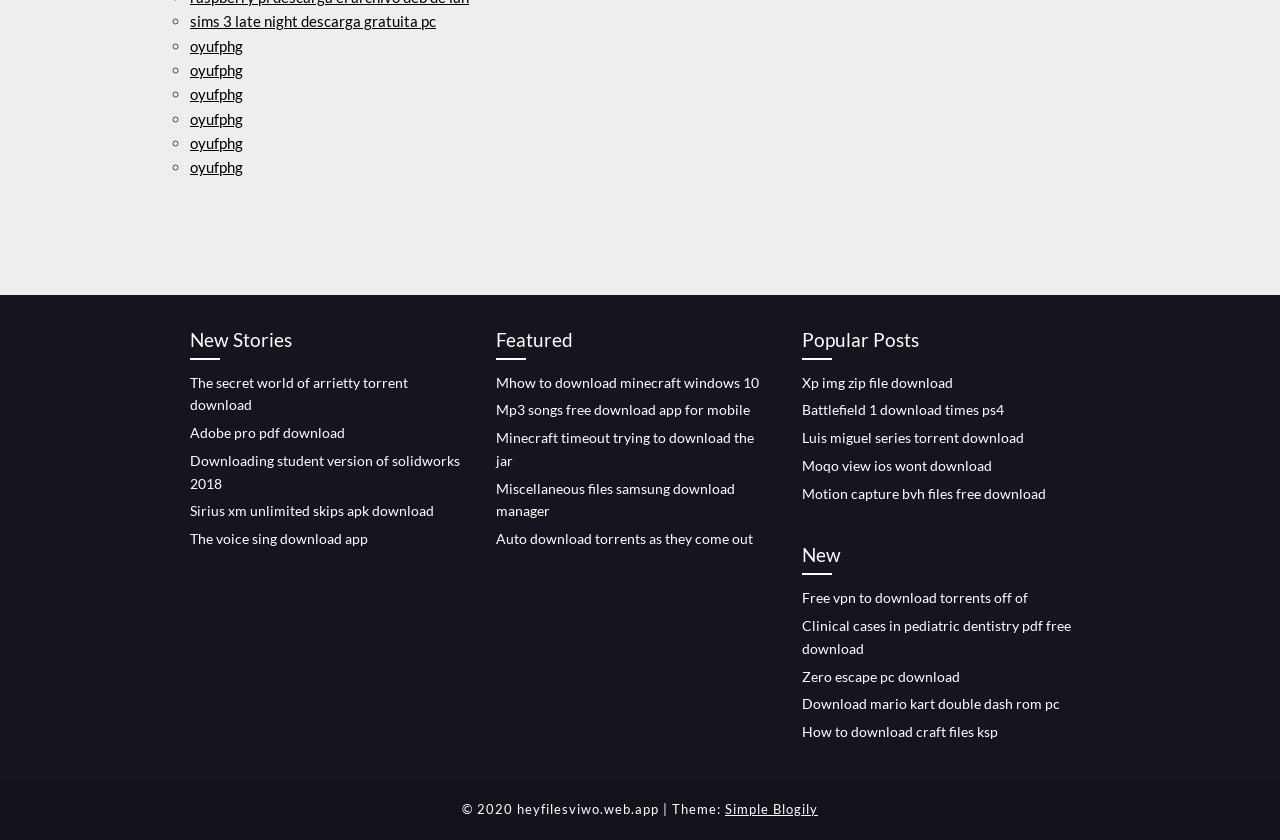Provide the bounding box coordinates for the area that should be clicked to complete the instruction: "download sims 3 late night".

[0.148, 0.014, 0.341, 0.036]